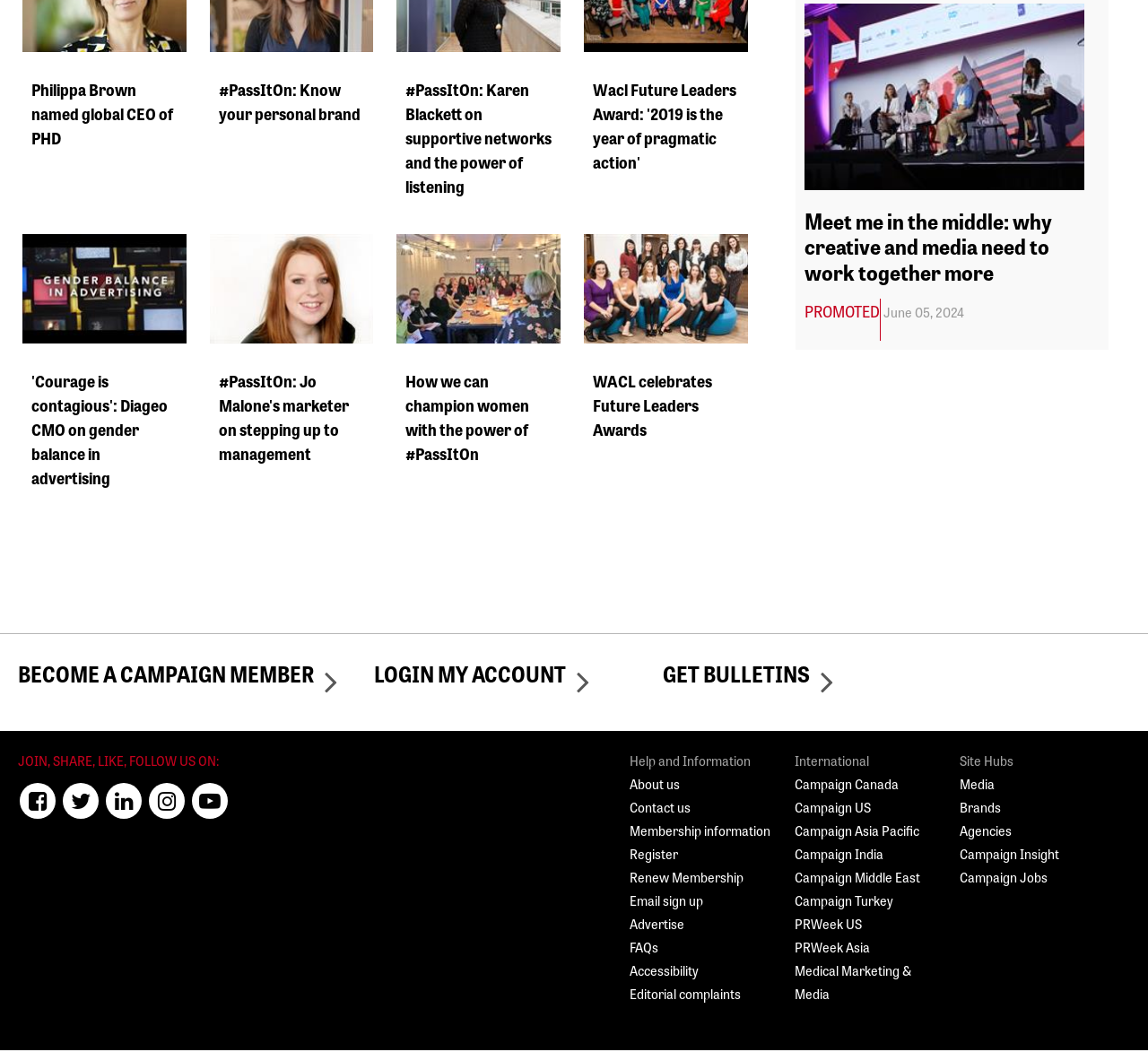Predict the bounding box of the UI element based on the description: "Campaign Middle East". The coordinates should be four float numbers between 0 and 1, formatted as [left, top, right, bottom].

[0.692, 0.763, 0.802, 0.783]